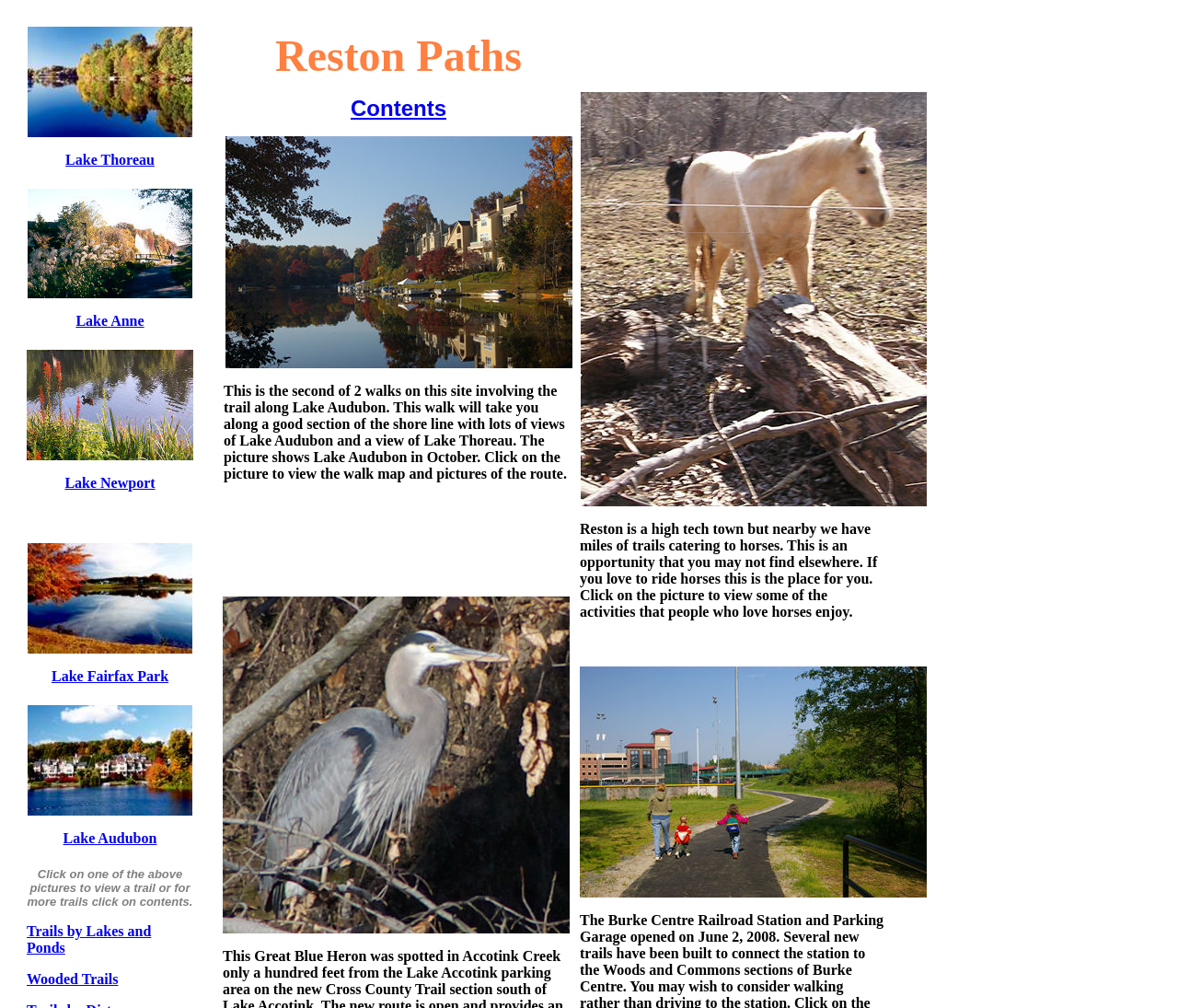Explain the features and main sections of the webpage comprehensively.

The webpage is about Reston paths, specifically trails for walkers, with maps and pictures. At the top, there is a heading with the title "Reston Paths". Below the title, there is a brief introduction to Reston, describing it as a high-tech town with nearby trails catering to horses, and an opportunity for horse riders.

On the left side of the page, there are several links and images arranged in a table format, each representing a different lake or park in Reston, including Lake Thoreau, Lake Anne, Lake Newport, Lake Fairfax Park, and Lake Audubon. Each link has a corresponding image next to it.

On the right side of the page, there is a section with a link to "Walking to the Burke Centre railroad station" accompanied by an image. Below this, there is a paragraph describing a walk along Lake Audubon, with a link to view the walk map and pictures of the route. The paragraph is accompanied by an image of Lake Audubon in October.

At the bottom of the page, there are several links, including "Contents", "Lake Audubon in Reston", "Trails by Lakes and Ponds", and "Wooded Trails". There are also a few images scattered throughout the page, including one of a Great Blue Heron at the top.